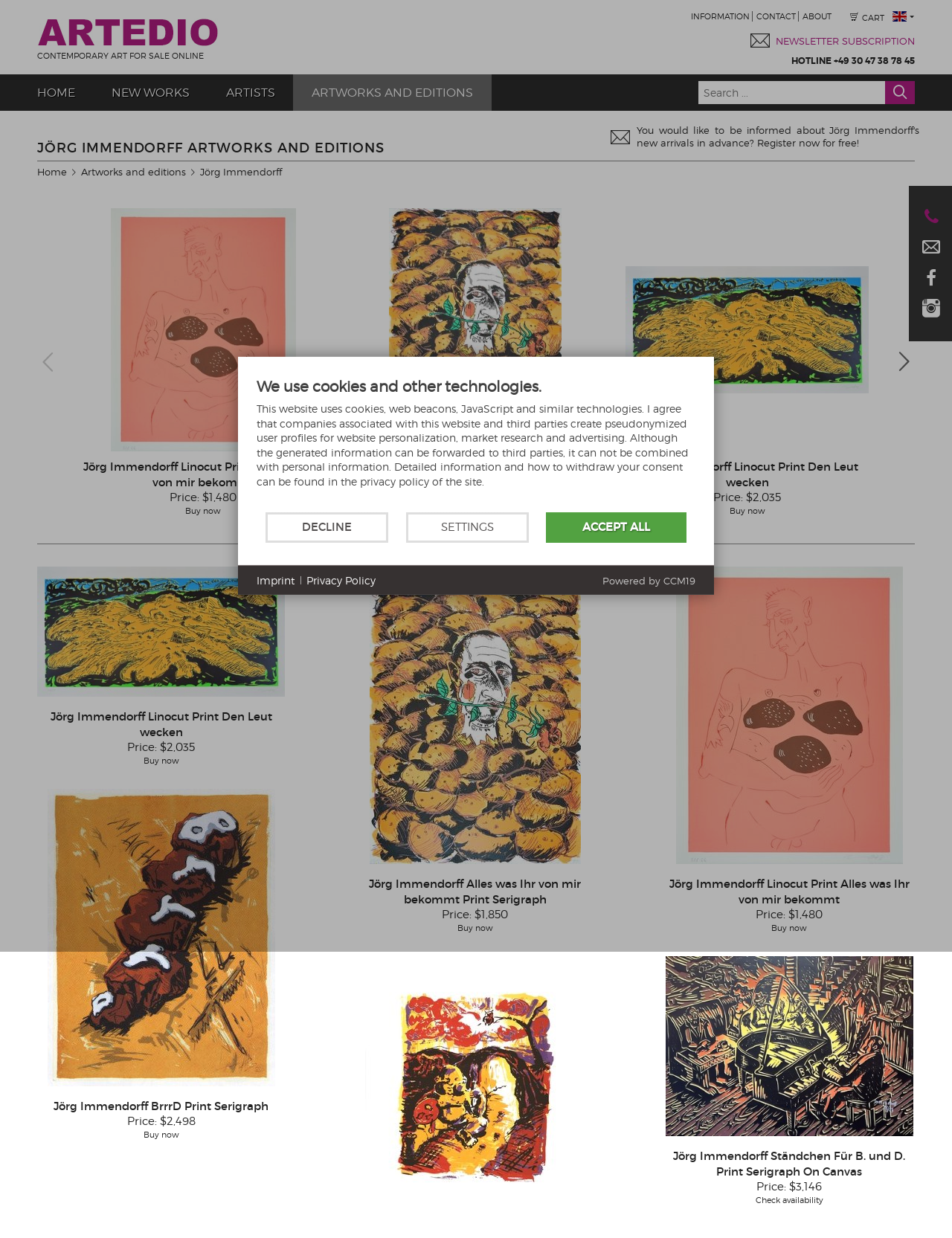Answer the question with a brief word or phrase:
What is the hotline number displayed on the page?

+49 30 47 38 78 45